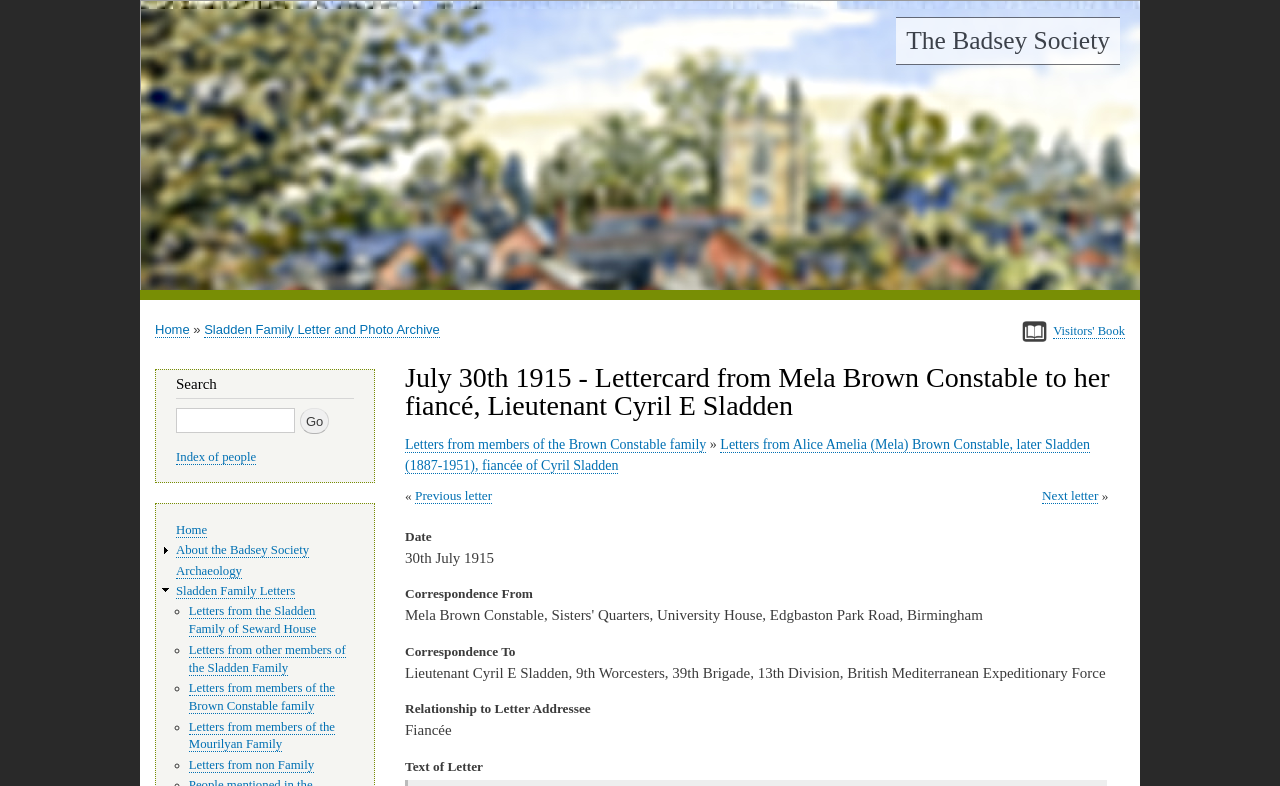Respond to the question below with a concise word or phrase:
Who wrote the letter?

Mela Brown Constable